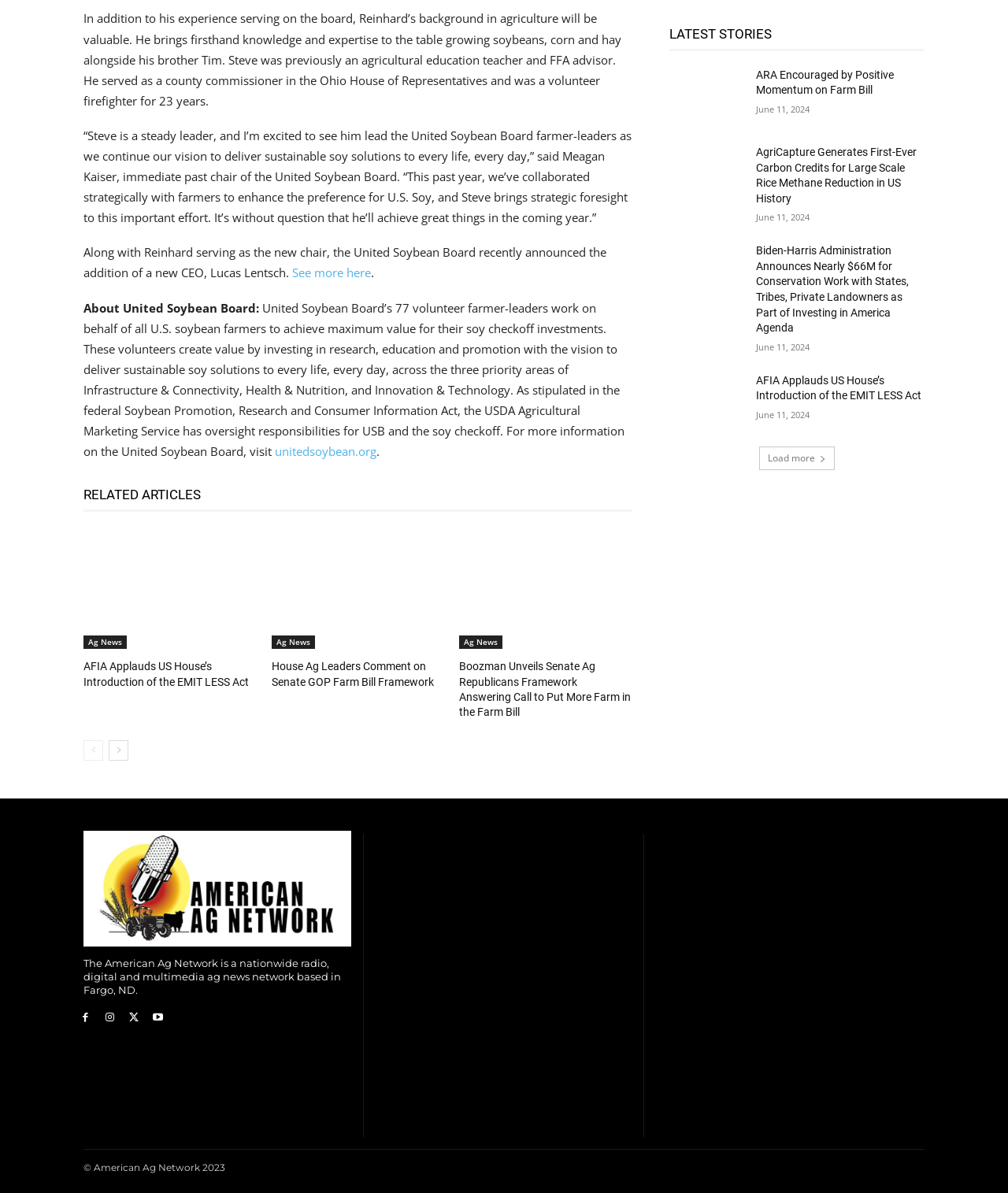Please answer the following question using a single word or phrase: 
What is the purpose of the United Soybean Board?

To deliver sustainable soy solutions